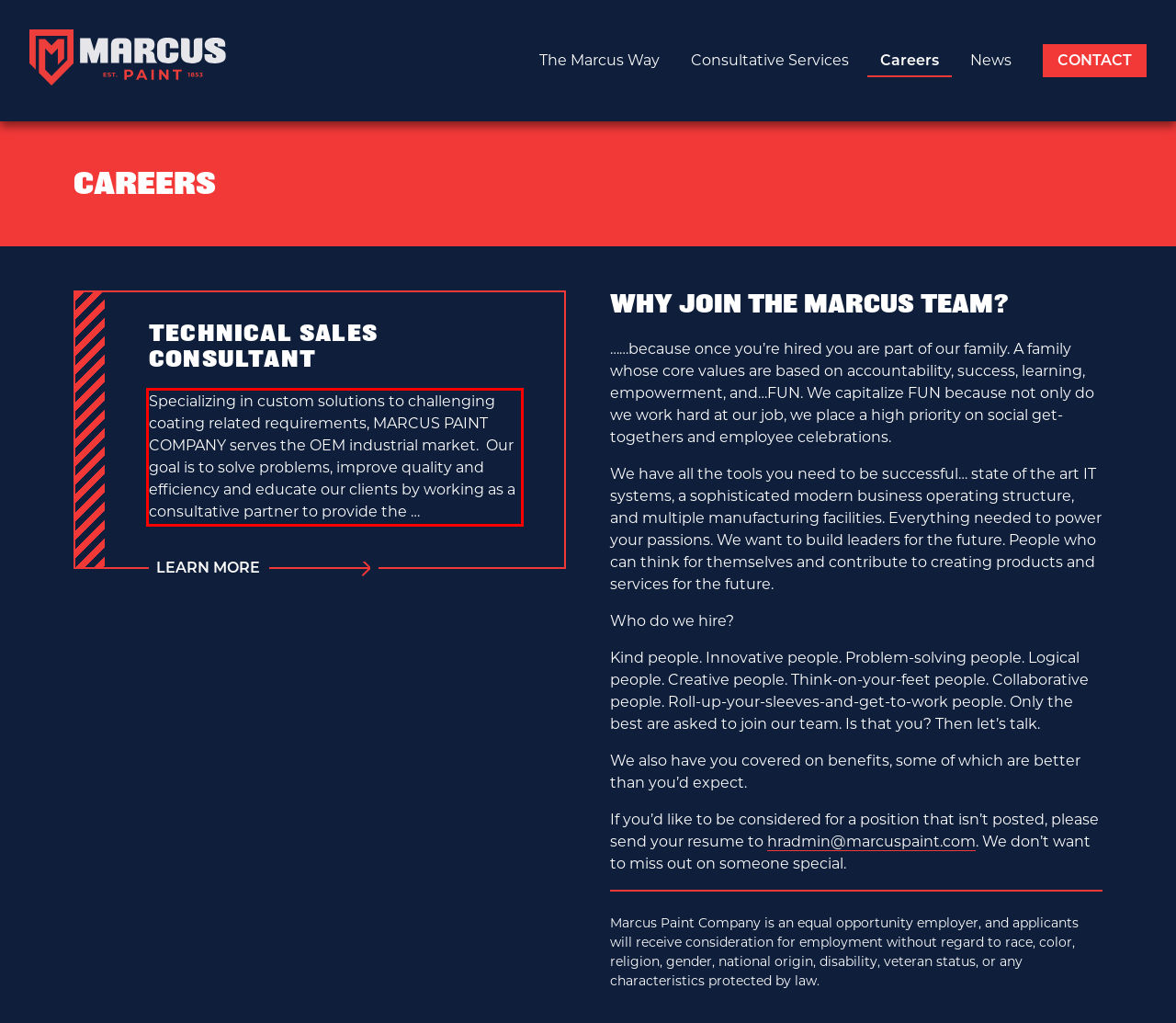Please identify the text within the red rectangular bounding box in the provided webpage screenshot.

Specializing in custom solutions to challenging coating related requirements, MARCUS PAINT COMPANY serves the OEM industrial market. Our goal is to solve problems, improve quality and efficiency and educate our clients by working as a consultative partner to provide the …